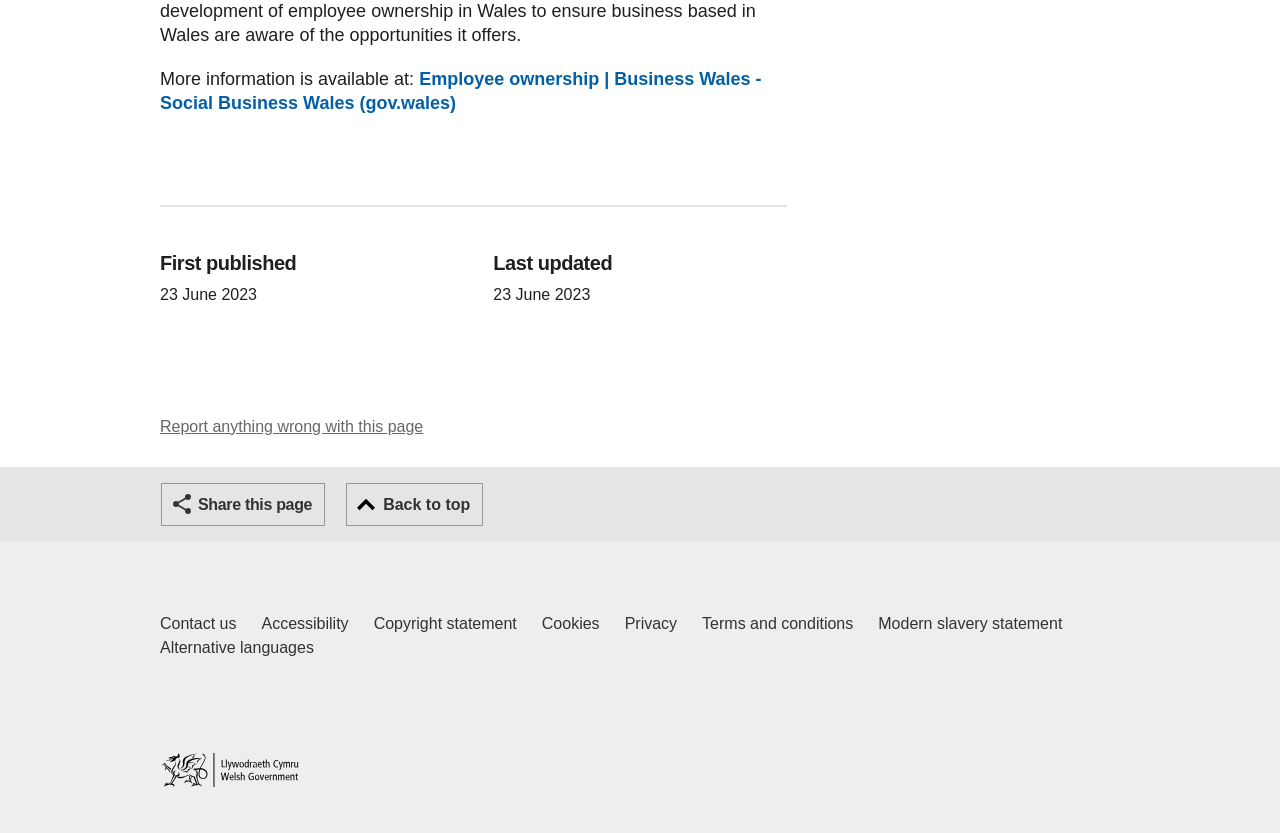Locate the bounding box of the UI element described in the following text: "Alternative languages".

[0.125, 0.764, 0.245, 0.793]